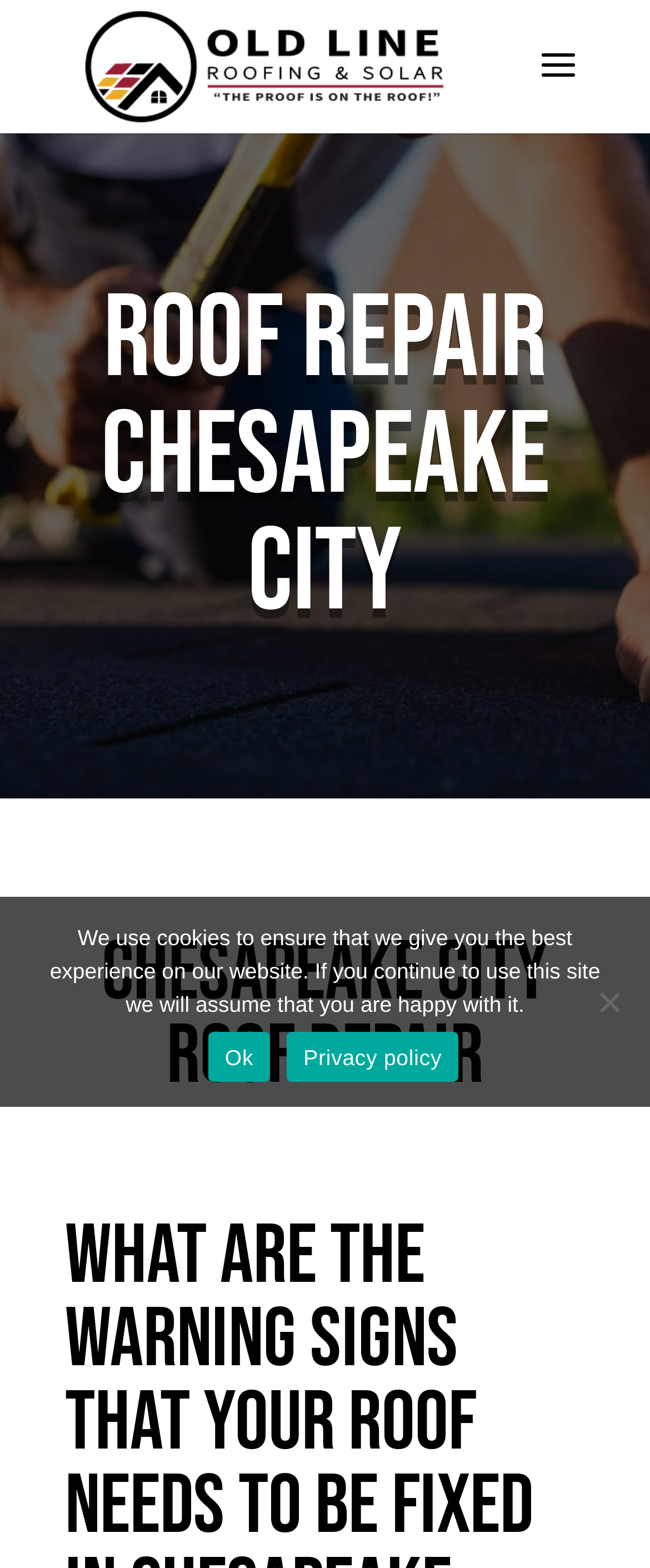Provide a brief response to the question using a single word or phrase: 
What is the name of the roofing company?

Baltimore Roofing Company